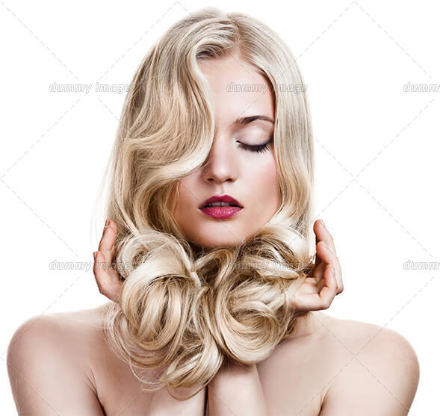Give an elaborate caption for the image.

The image features a striking portrait of a young woman with voluminous, wavy blonde hair cascading around her. She holds her hair gently in her hands, framing her face, which is accentuated by soft makeup and a bold lip color. The background is plain white, emphasizing her ethereal beauty and the elegance of her hairstyle. Her eyes are closed, suggesting a serene or contemplative mood. This visual captures a sense of sophistication and the allure of beauty, making it a perfect representation for discussions about personal care or hair services.